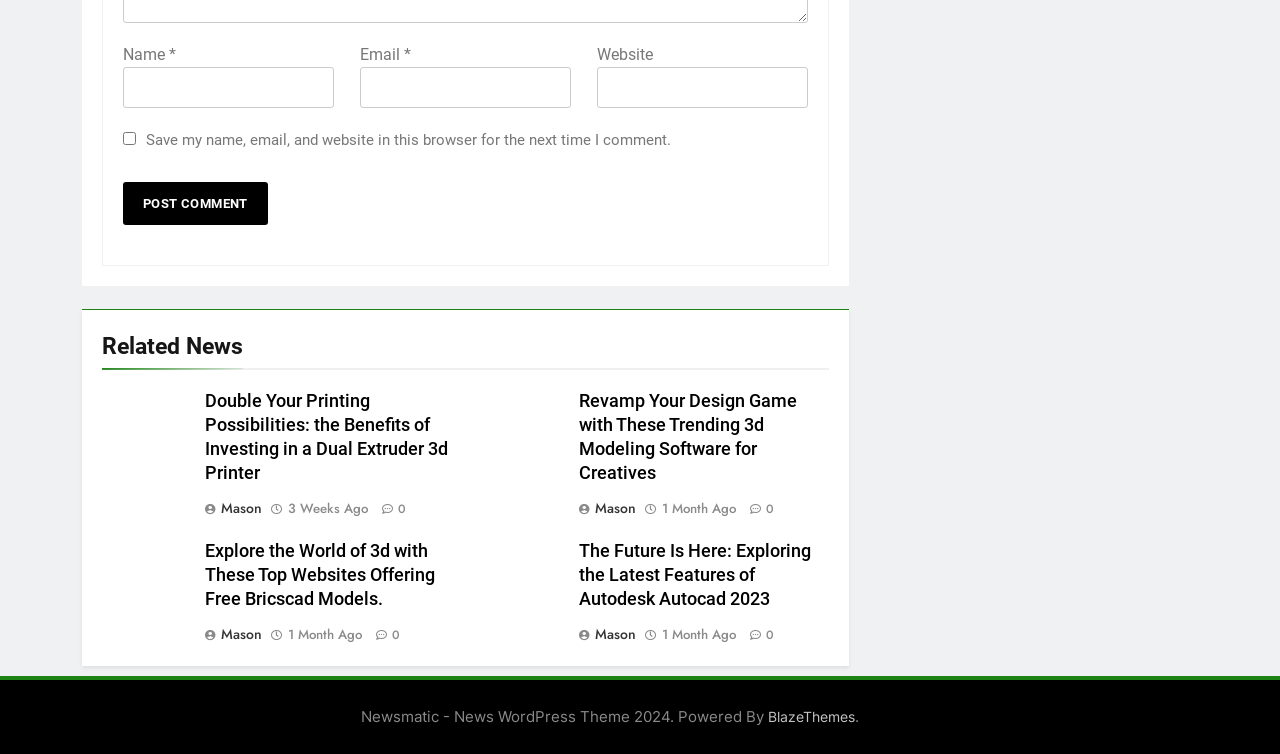What is the theme of the news website?
Analyze the image and deliver a detailed answer to the question.

The website appears to be focused on news and articles related to 3D modeling and printing, as evidenced by the headings and content of the articles listed under 'Related News'.